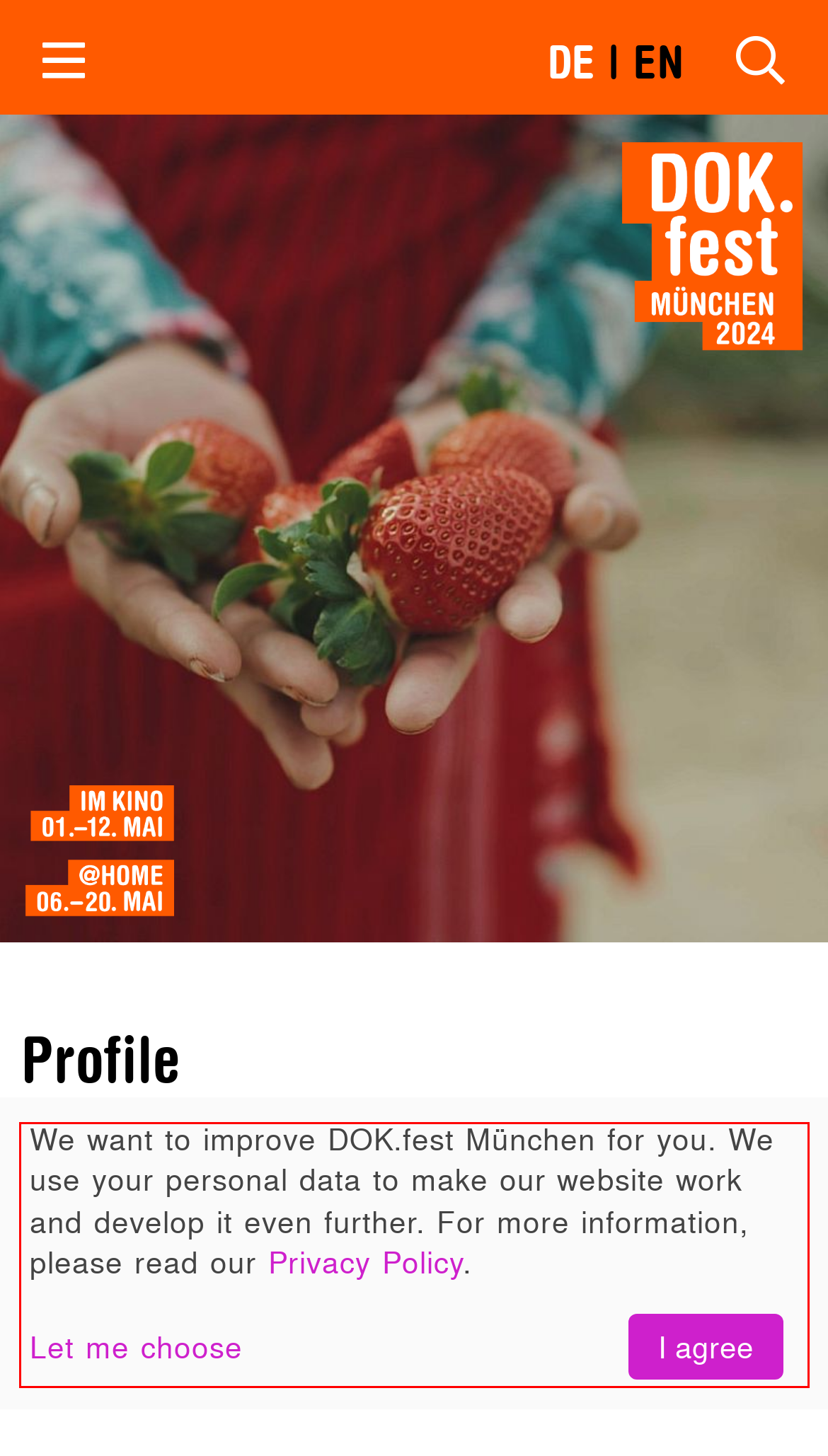Please look at the screenshot provided and find the red bounding box. Extract the text content contained within this bounding box.

DOK.fest München is Germany's largest documentary film festival. We present the highlights of current documentary filmmaking – at the main event in May and throughout the year.